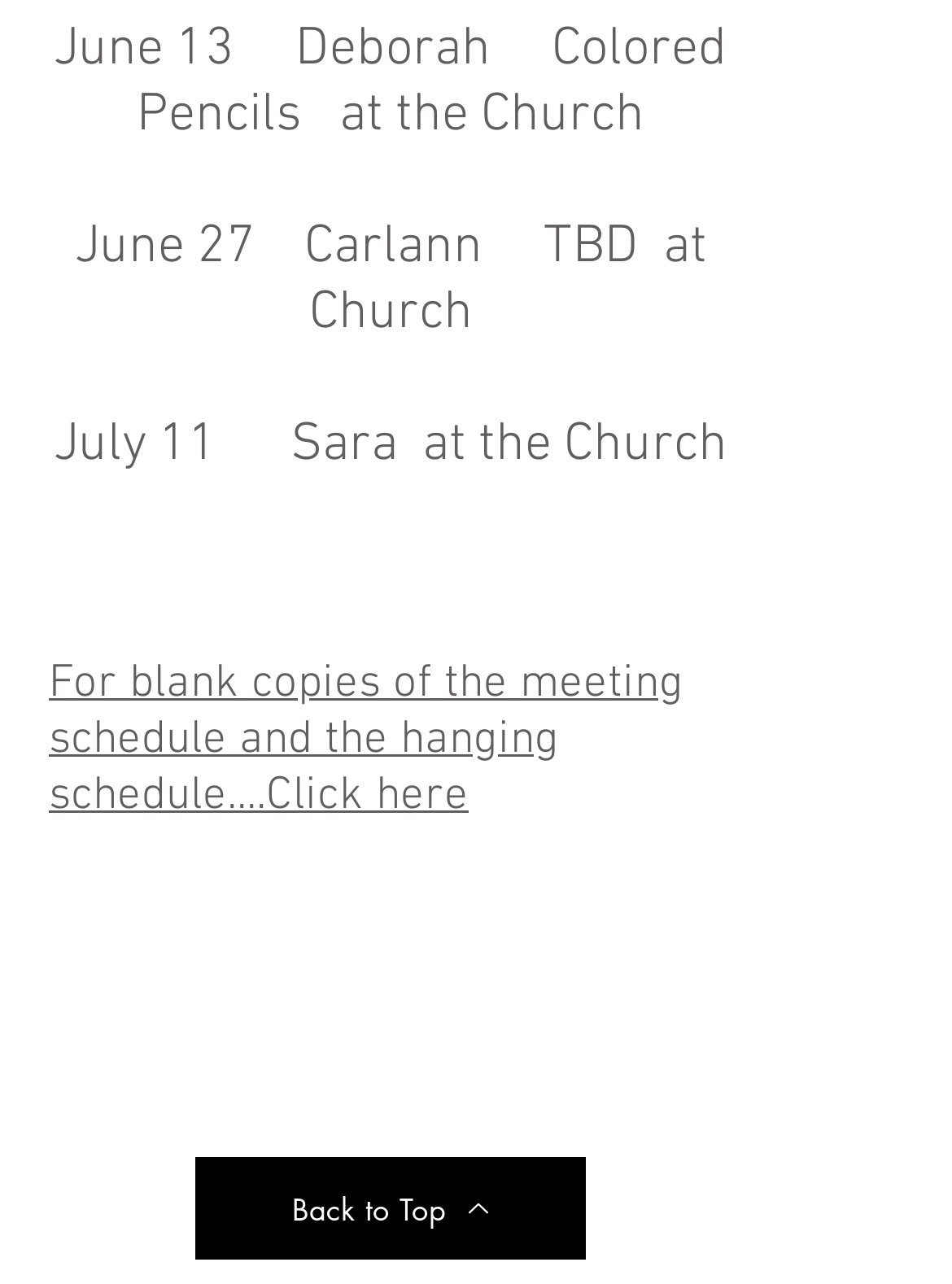Find the bounding box of the web element that fits this description: "Back to Top".

[0.205, 0.901, 0.615, 0.981]